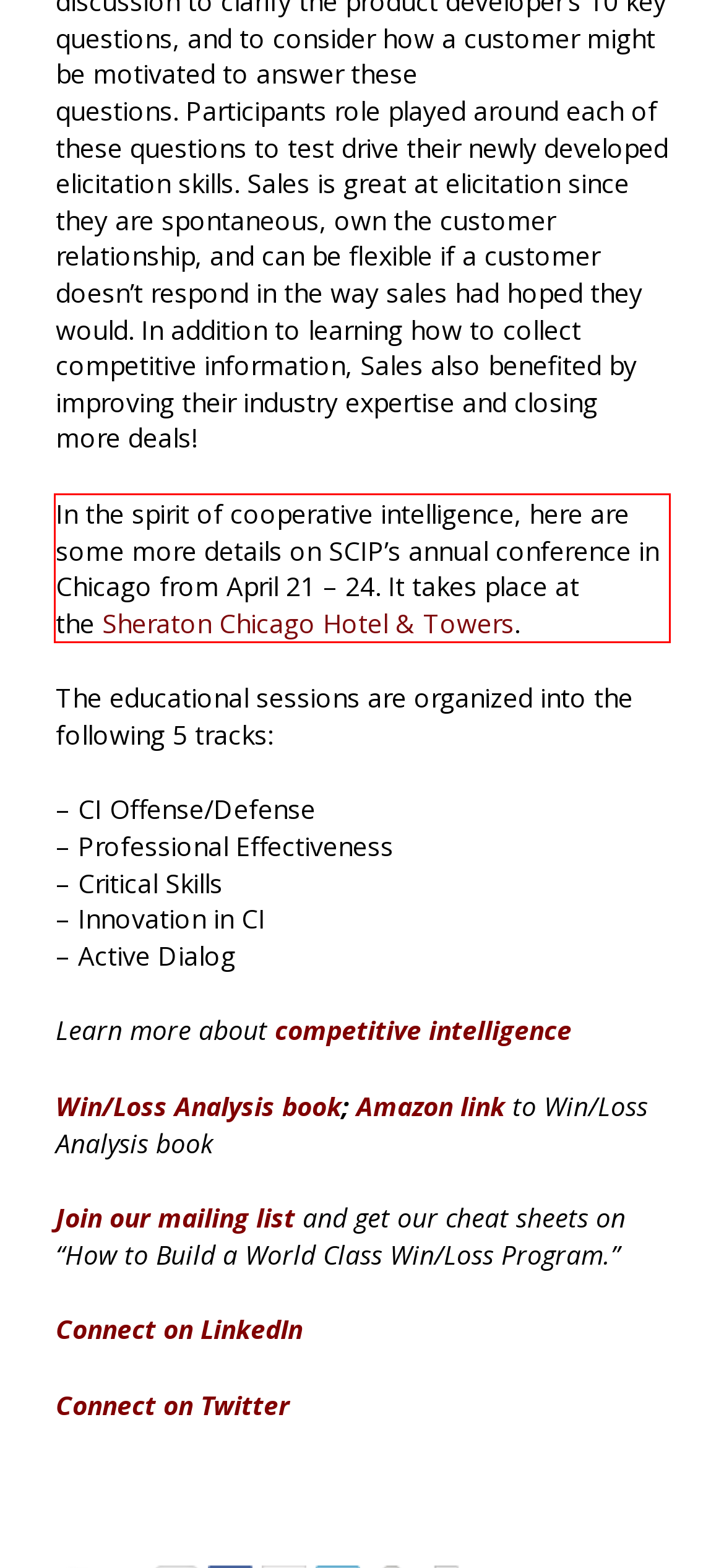Given the screenshot of a webpage, identify the red rectangle bounding box and recognize the text content inside it, generating the extracted text.

In the spirit of cooperative intelligence, here are some more details on SCIP’s annual conference in Chicago from April 21 – 24. It takes place at the Sheraton Chicago Hotel & Towers.